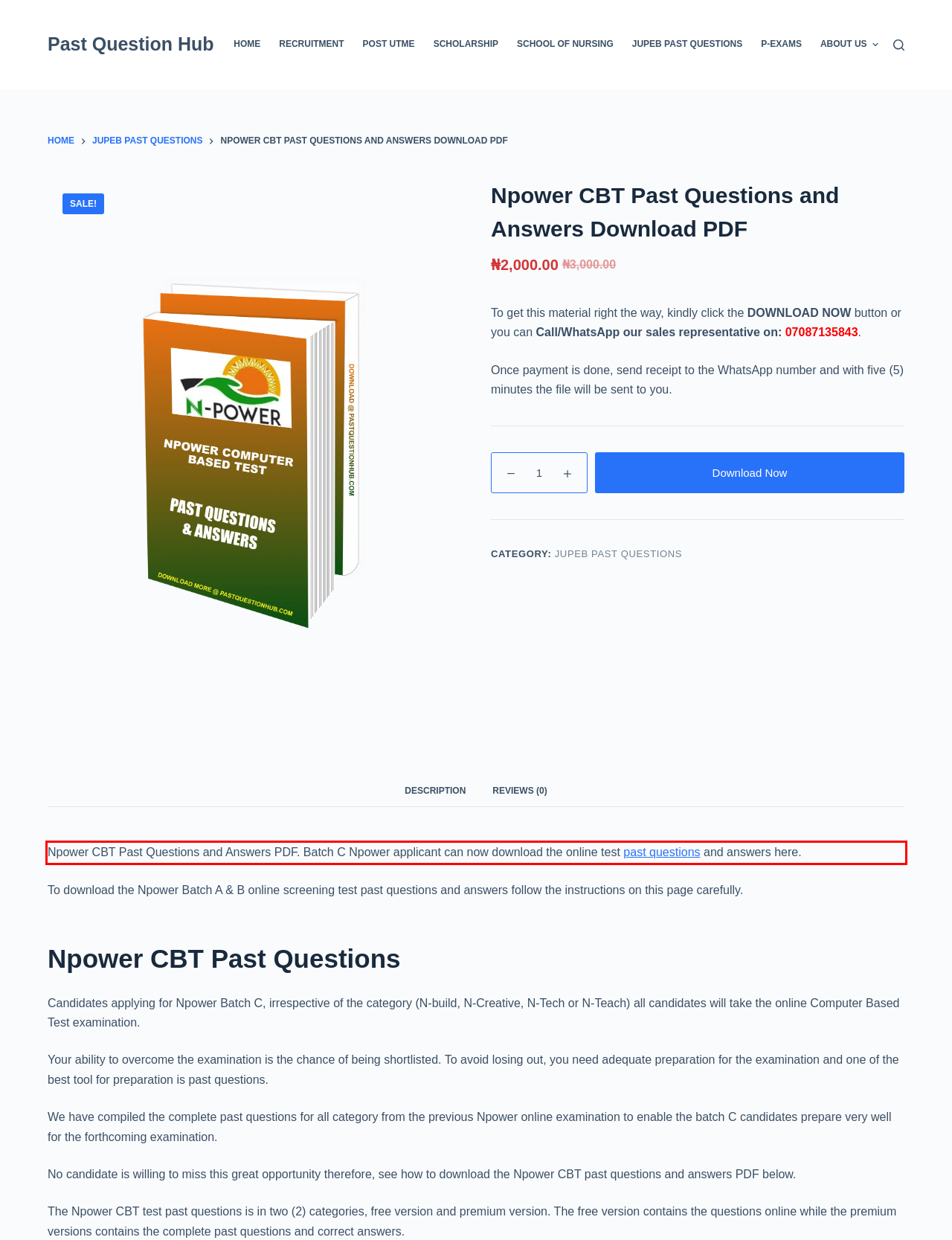You are provided with a screenshot of a webpage featuring a red rectangle bounding box. Extract the text content within this red bounding box using OCR.

Npower CBT Past Questions and Answers PDF. Batch C Npower applicant can now download the online test past questions and answers here.